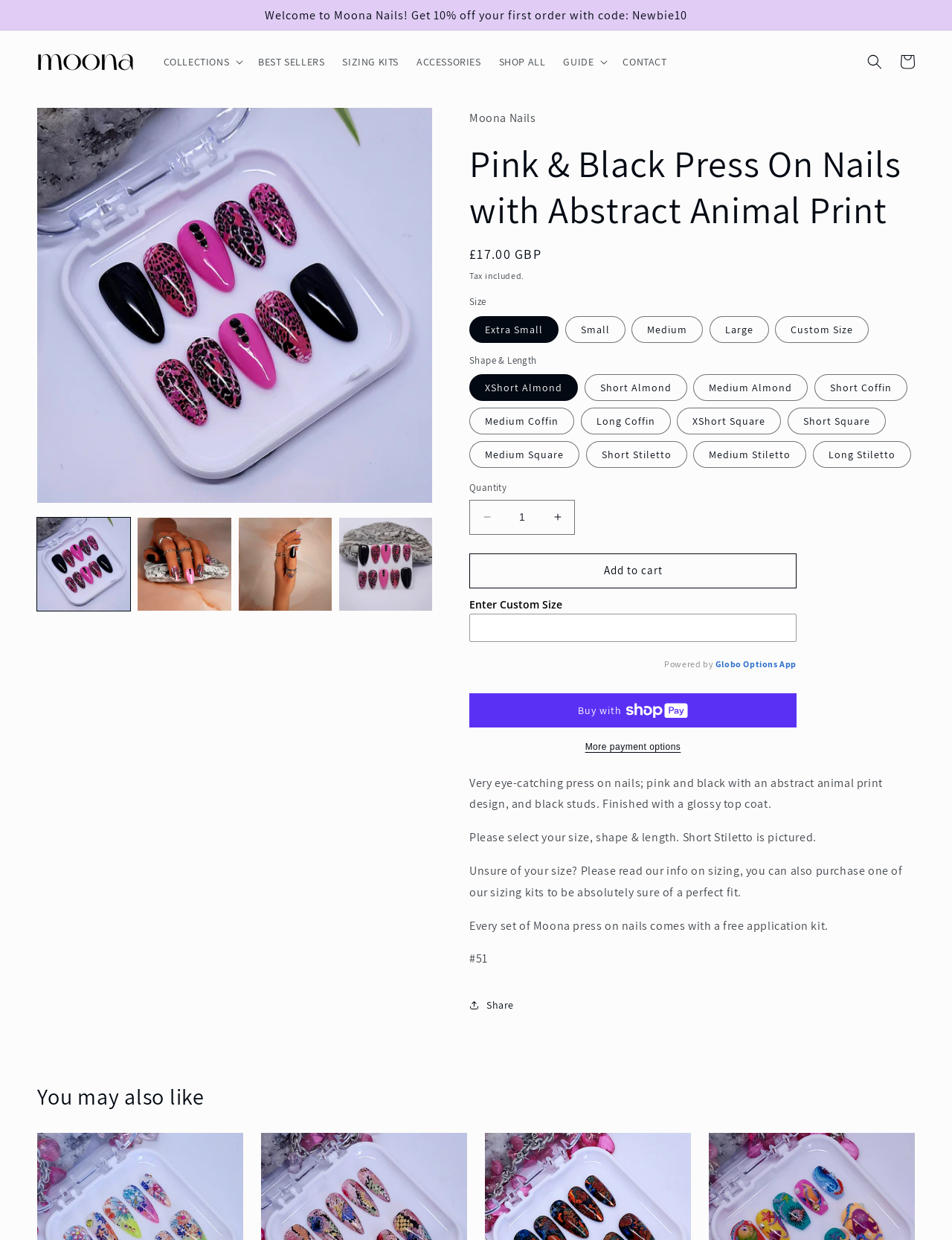Find the bounding box coordinates for the HTML element described in this sentence: "Buy now with ShopPayBuy with". Provide the coordinates as four float numbers between 0 and 1, in the format [left, top, right, bottom].

[0.493, 0.559, 0.837, 0.586]